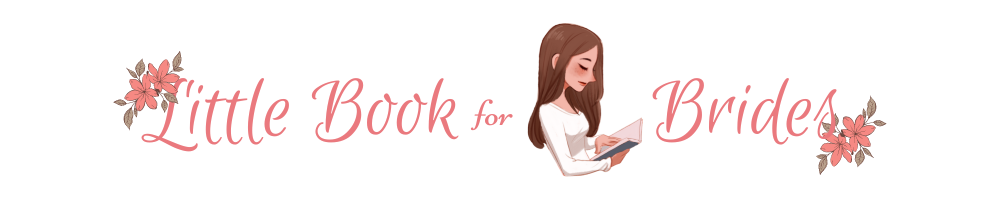What is the dominant color of the flowers in the logo?
Provide a detailed and well-explained answer to the question.

The logo features soft pink flowers that add to its romantic and whimsical vibe, making pink the dominant color of the flowers.